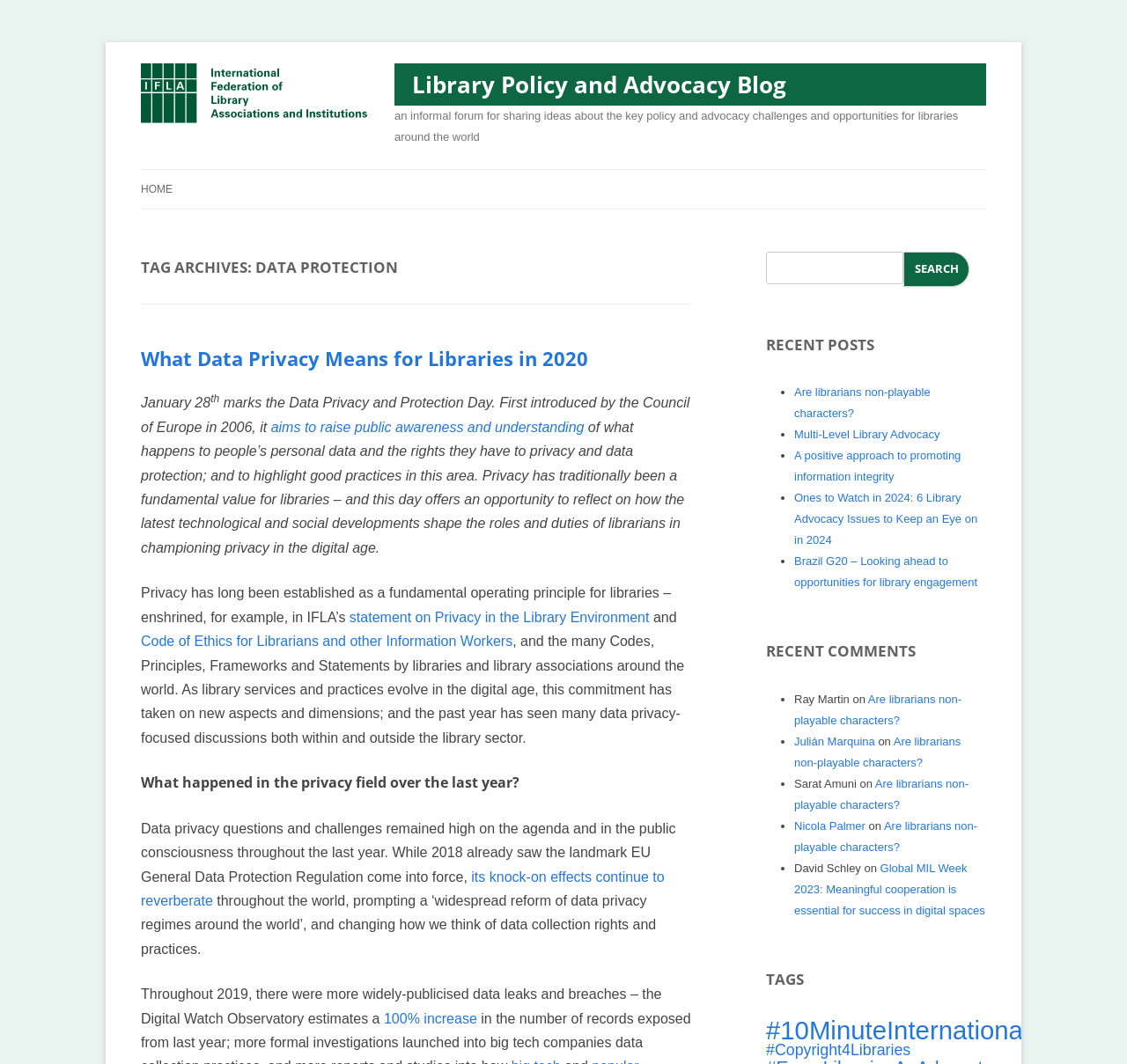Find the bounding box coordinates of the element you need to click on to perform this action: 'Click the 'HOME' link'. The coordinates should be represented by four float values between 0 and 1, in the format [left, top, right, bottom].

[0.125, 0.16, 0.153, 0.196]